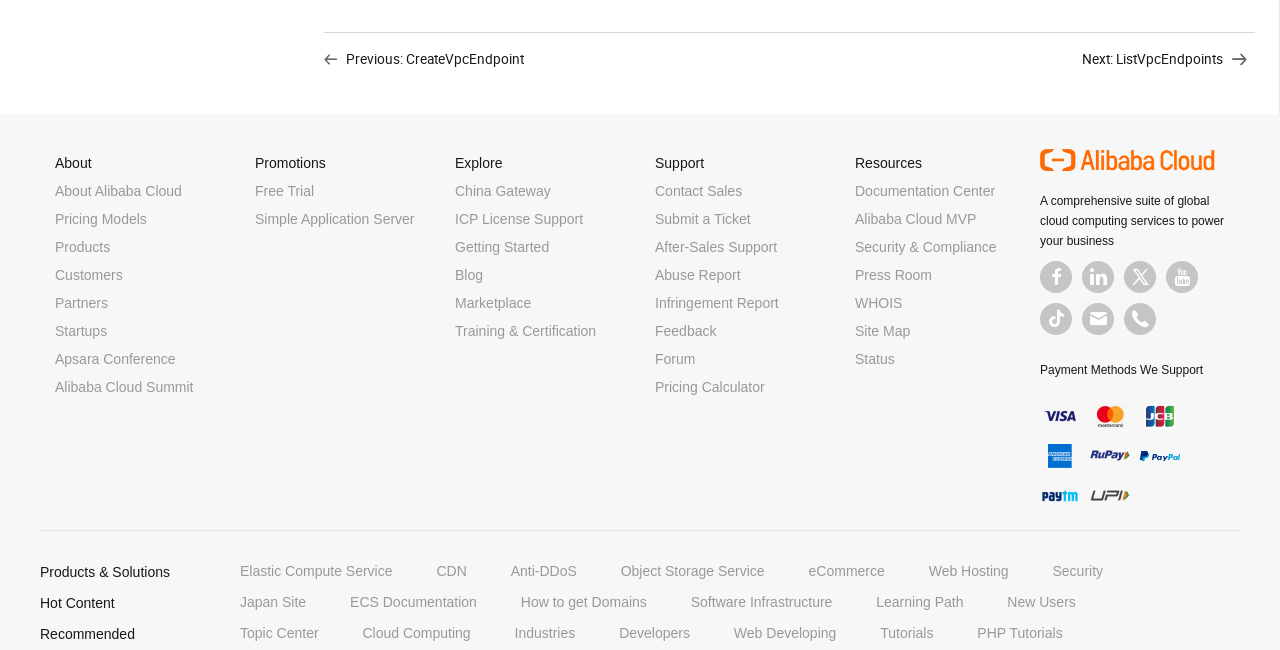Determine the bounding box coordinates for the clickable element to execute this instruction: "Click on the 'About Alibaba Cloud' link". Provide the coordinates as four float numbers between 0 and 1, i.e., [left, top, right, bottom].

[0.043, 0.281, 0.142, 0.305]